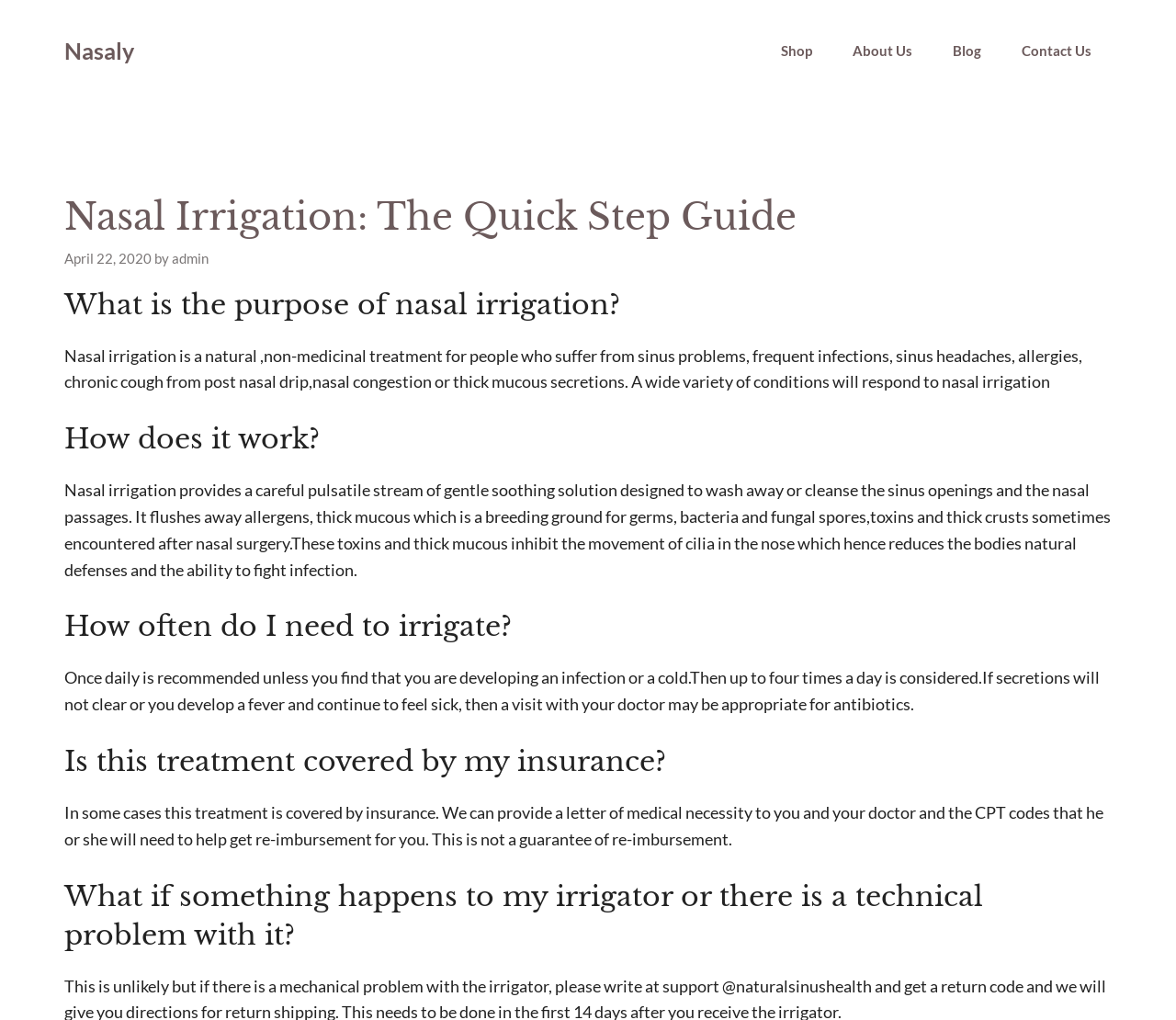How often should I irrigate?
Based on the image, provide a one-word or brief-phrase response.

Once daily